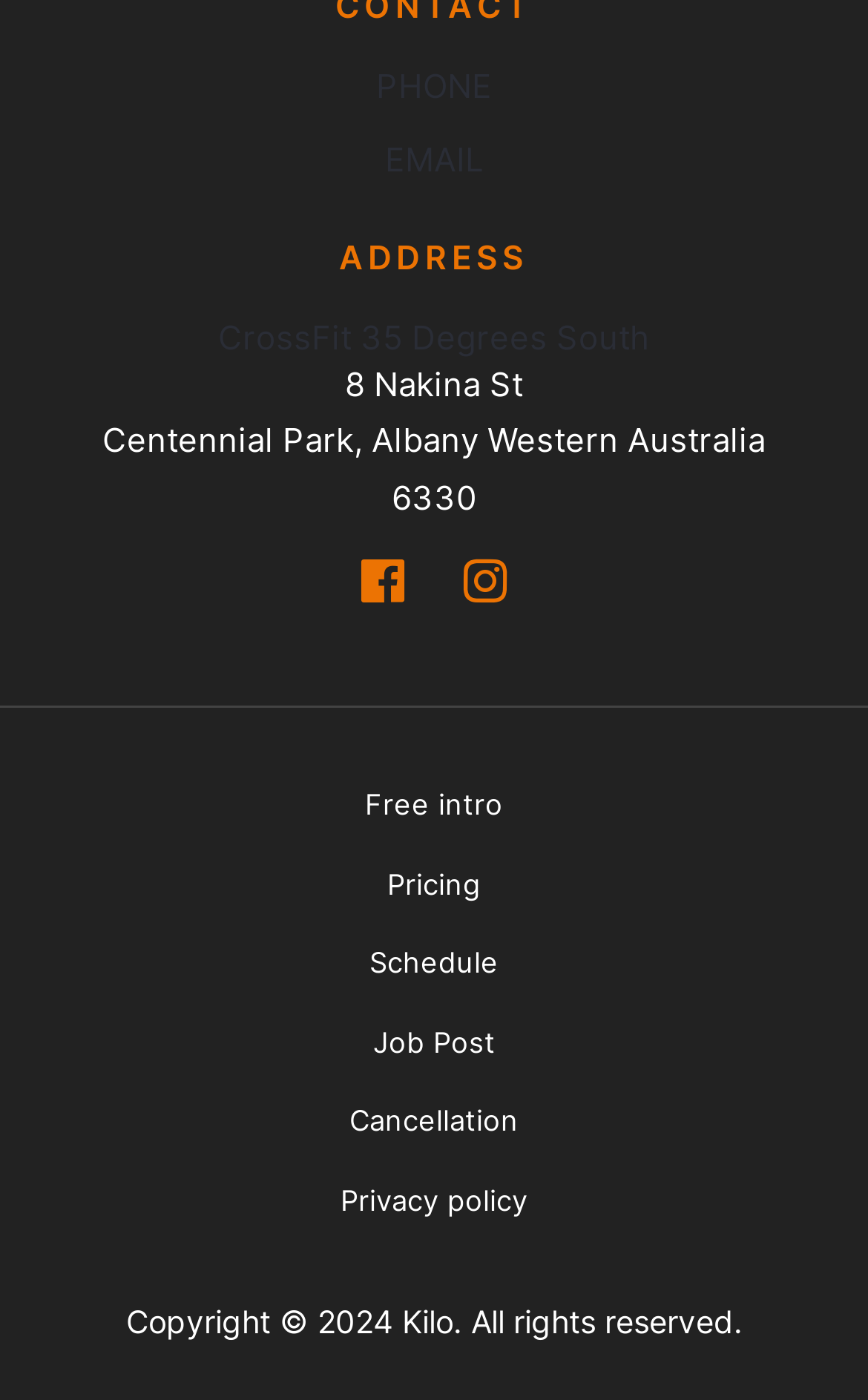Locate the bounding box of the user interface element based on this description: "Pricing".

[0.446, 0.603, 0.554, 0.66]